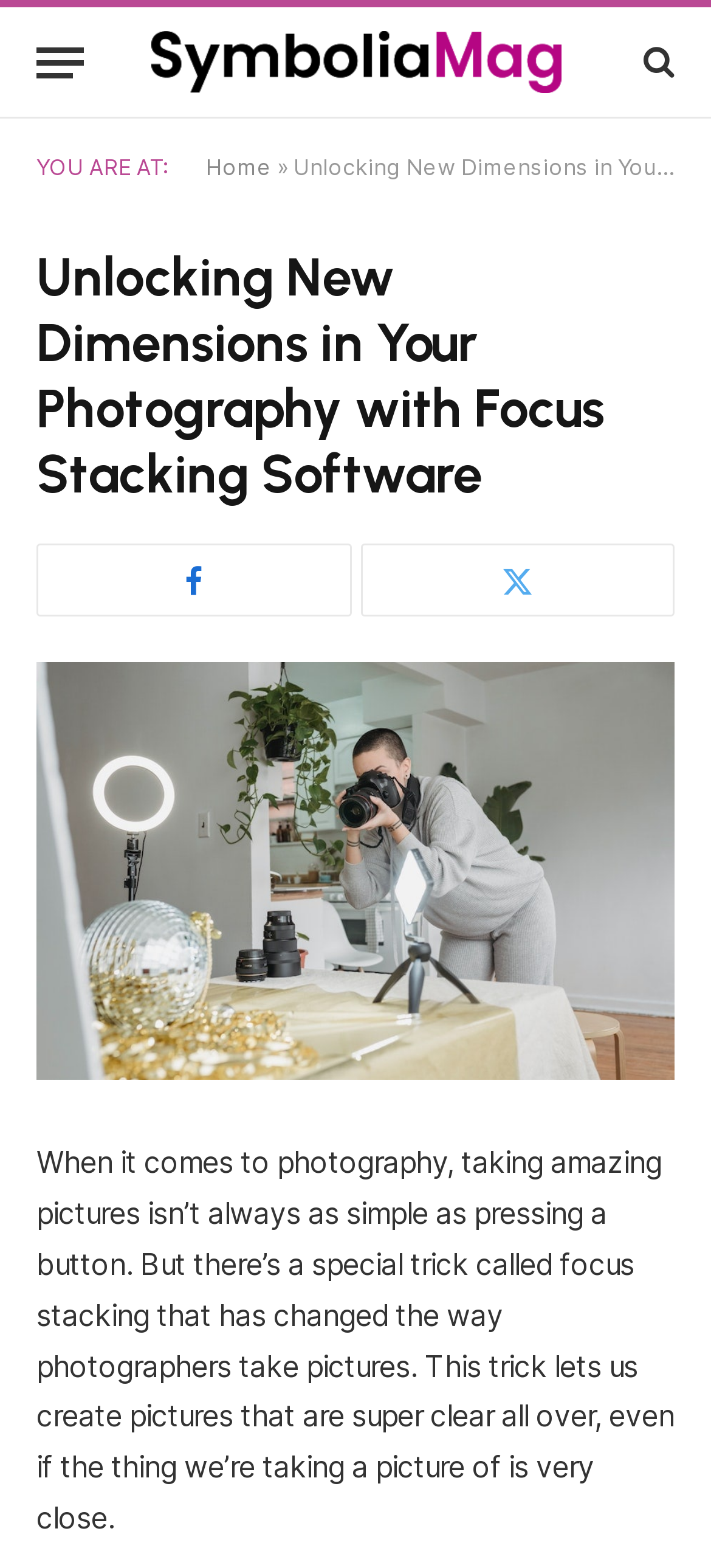Analyze the image and give a detailed response to the question:
What is the website about?

Based on the webpage content, it appears that the website is focused on discussing focus stacking in photography, a technique that allows photographers to create images with clarity throughout, even when the subject is very close. The webpage provides information on how to use software to simplify the process of focus stacking.